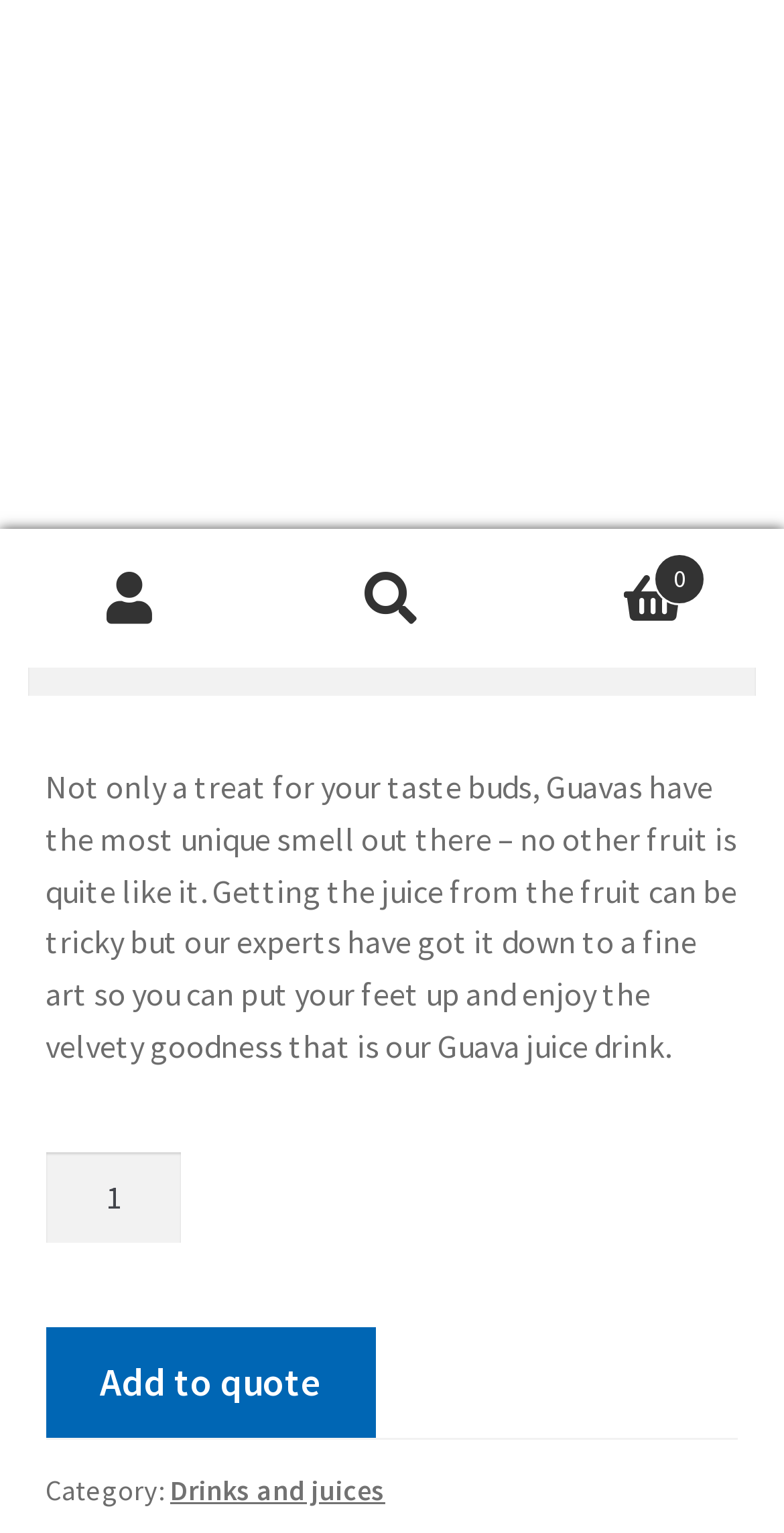Identify the bounding box coordinates for the UI element described as follows: "Search". Ensure the coordinates are four float numbers between 0 and 1, formatted as [left, top, right, bottom].

[0.333, 0.347, 0.667, 0.436]